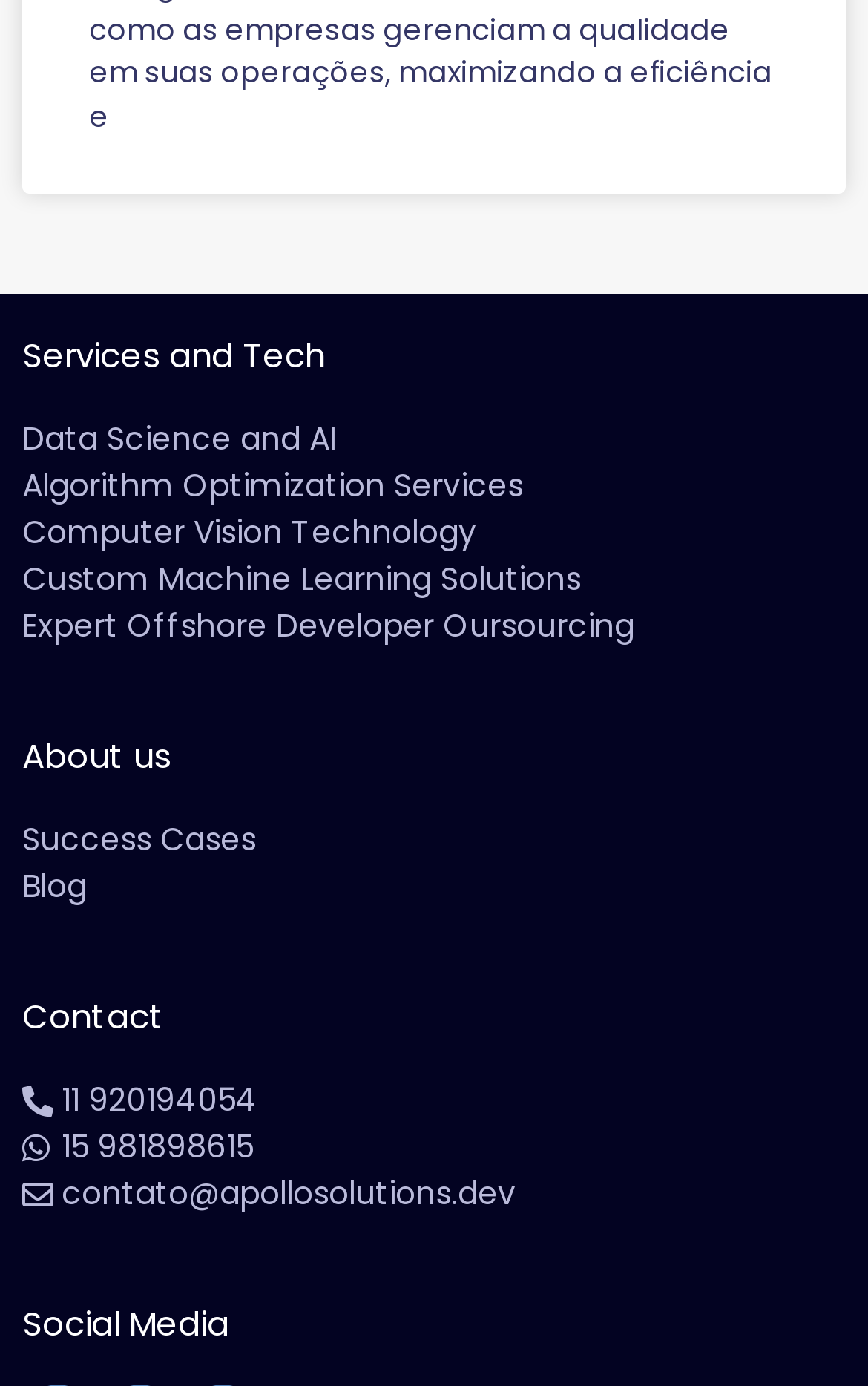Give a succinct answer to this question in a single word or phrase: 
How many phone numbers are listed on the webpage?

2